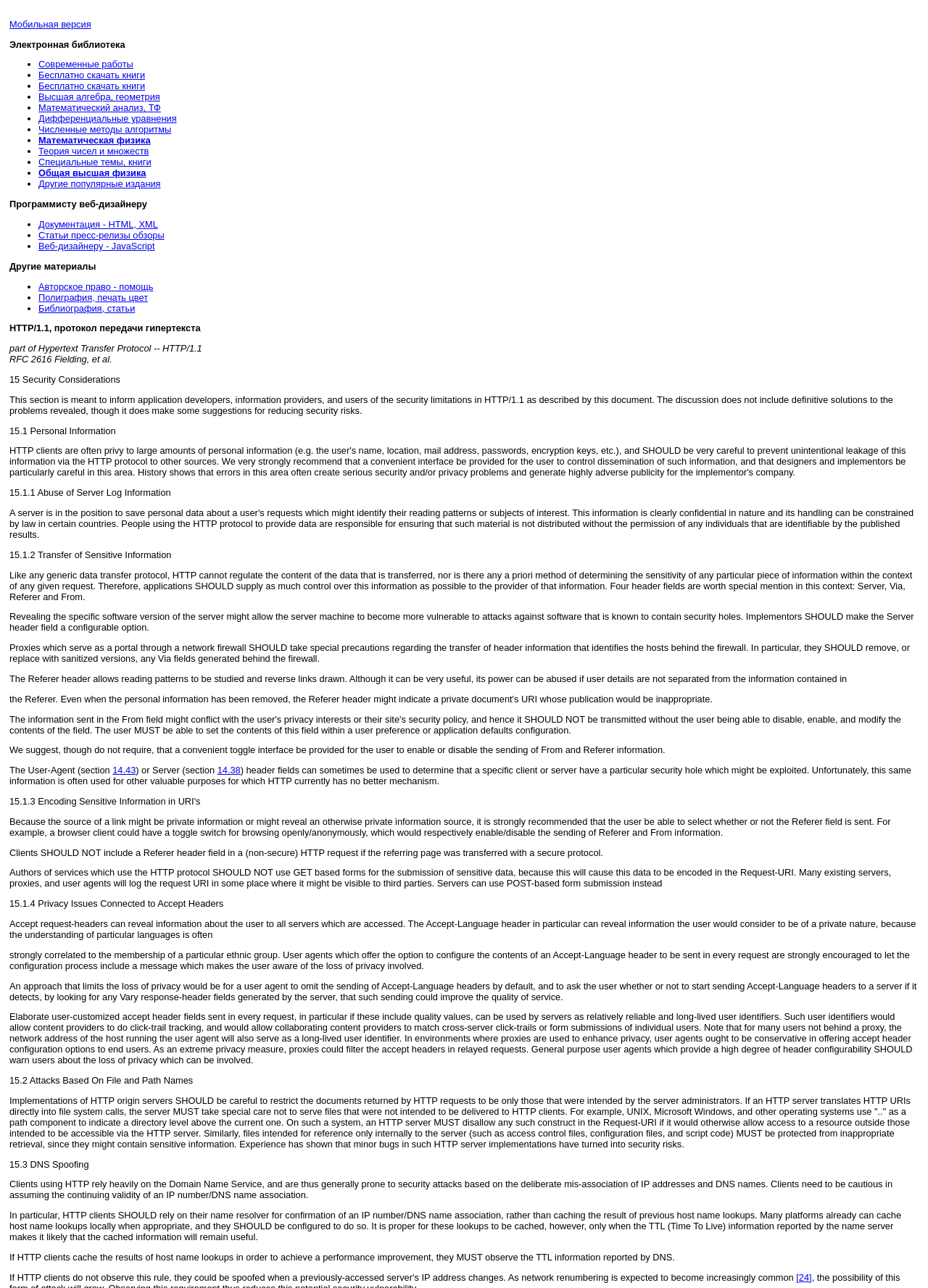What is the purpose of the Referer header field?
Look at the image and respond with a single word or a short phrase.

To reveal reading patterns